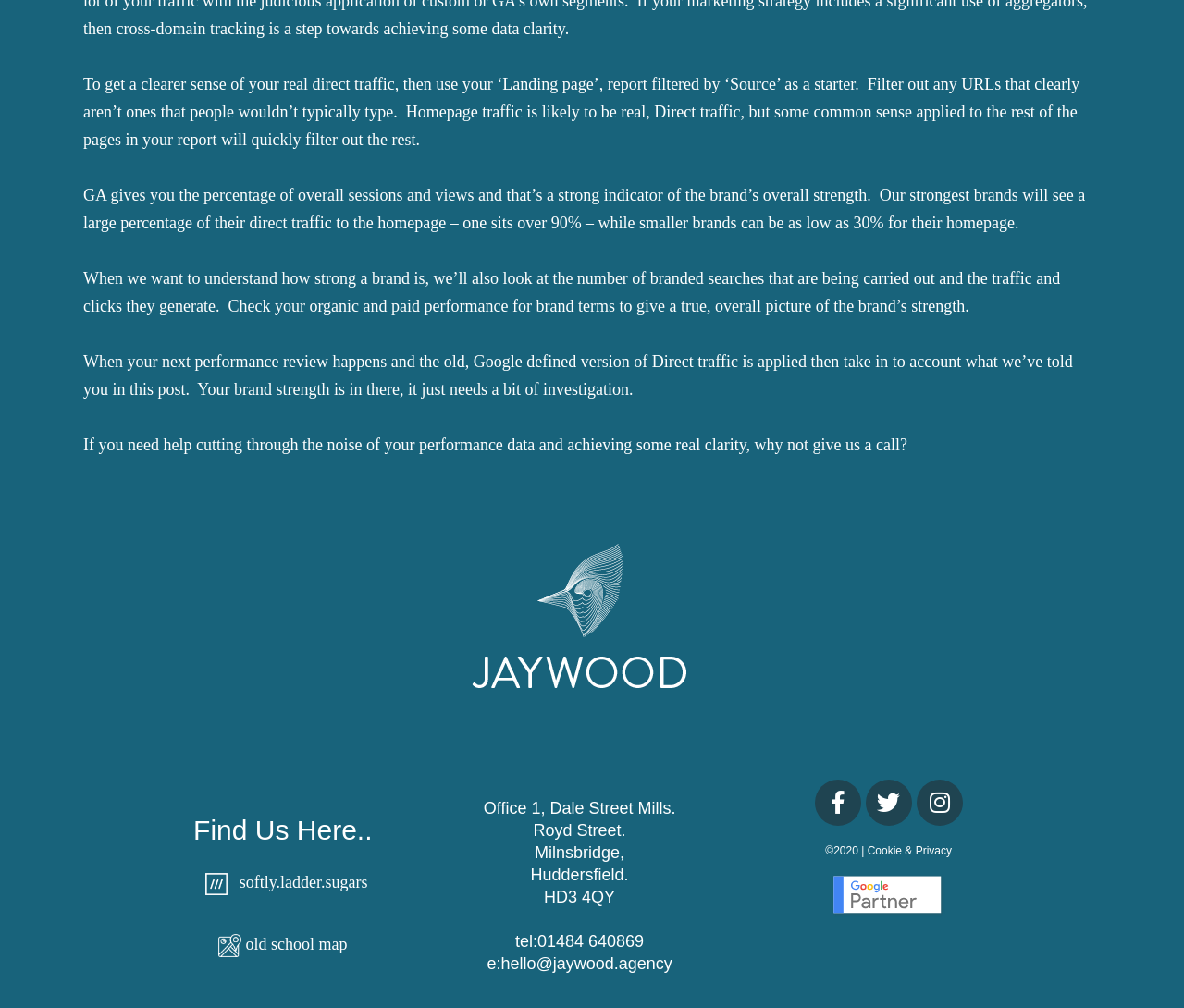Select the bounding box coordinates of the element I need to click to carry out the following instruction: "Check the 'Cookie & Privacy' policy".

[0.733, 0.837, 0.804, 0.85]